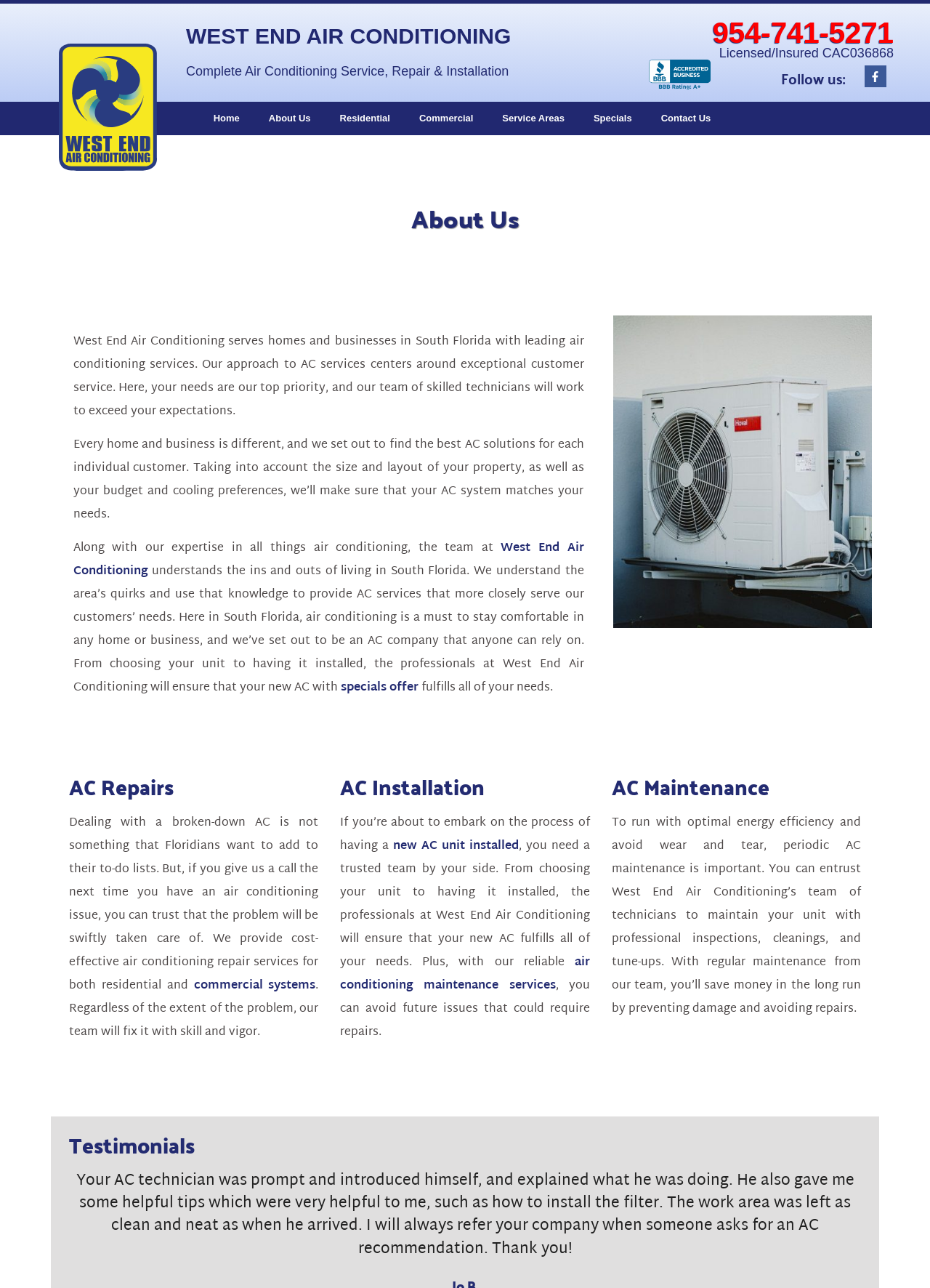What is the phone number?
Answer the question in a detailed and comprehensive manner.

I found the phone number by looking at the top-right corner of the webpage, where it says '954-741-5271' in a link format.